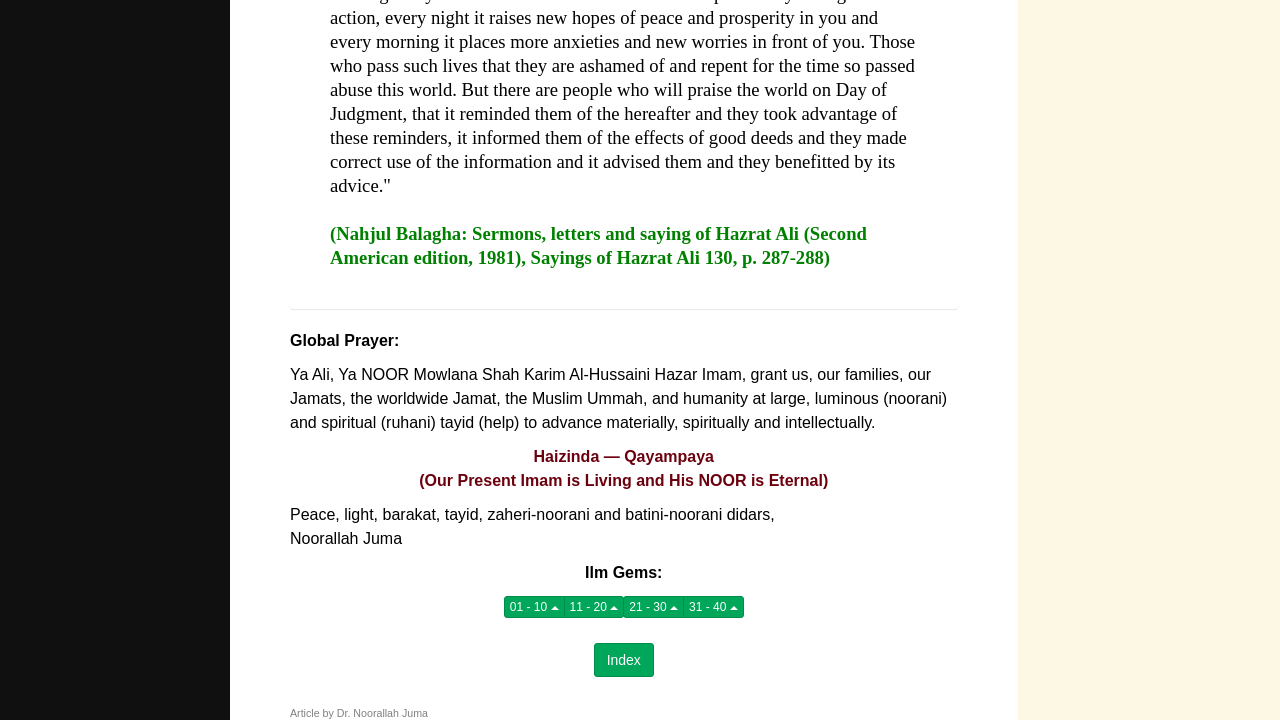What is the name of the Imam mentioned?
Look at the webpage screenshot and answer the question with a detailed explanation.

The name of the Imam mentioned is Hazrat Ali, which is found in the StaticText element with the text '(Nahjul Balagha: Sermons, letters and saying of Hazrat Ali (Second American edition, 1981), Sayings of Hazrat Ali 130, p. 287-288)'.